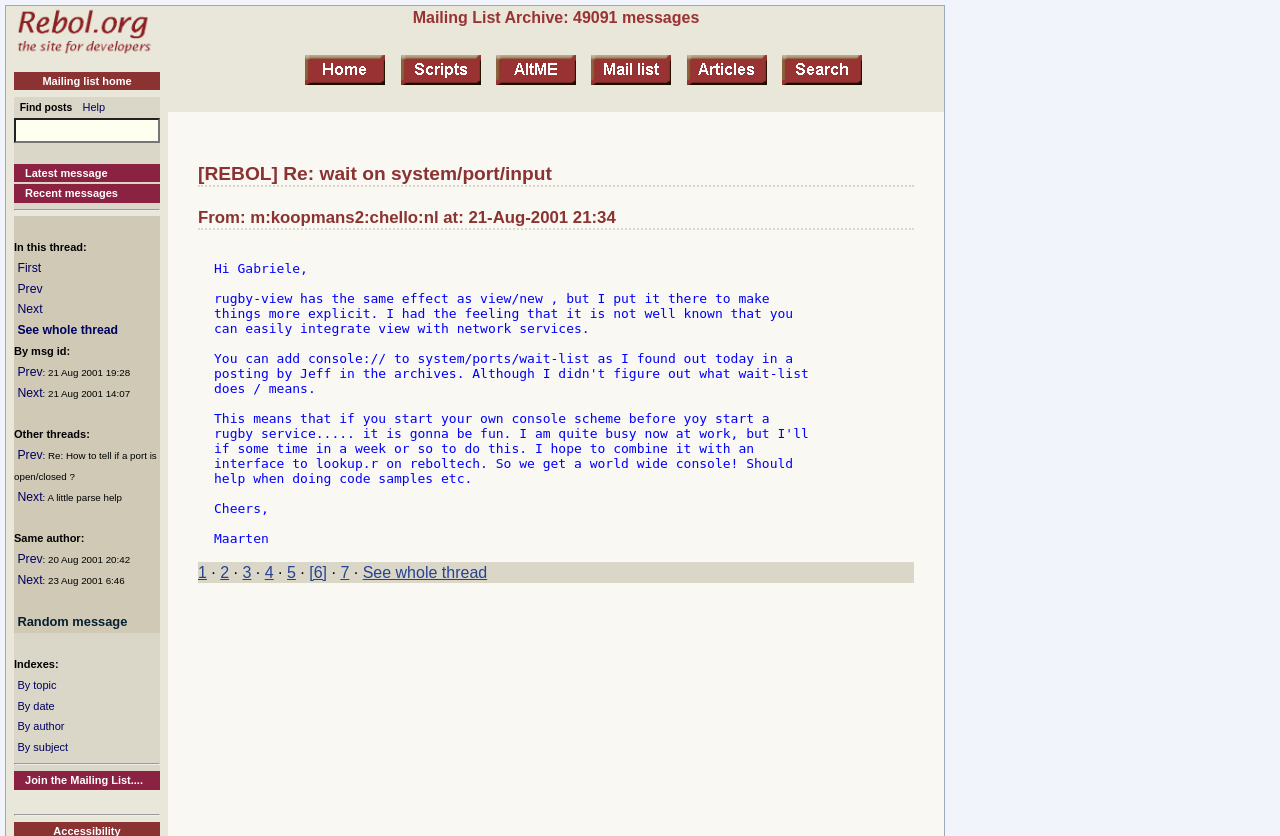Who is the author of this message?
Provide a fully detailed and comprehensive answer to the question.

I found the author's email address by looking at the heading element that says 'From: m:koopmans2:chello:nl at: 21-Aug-2001 21:34'.